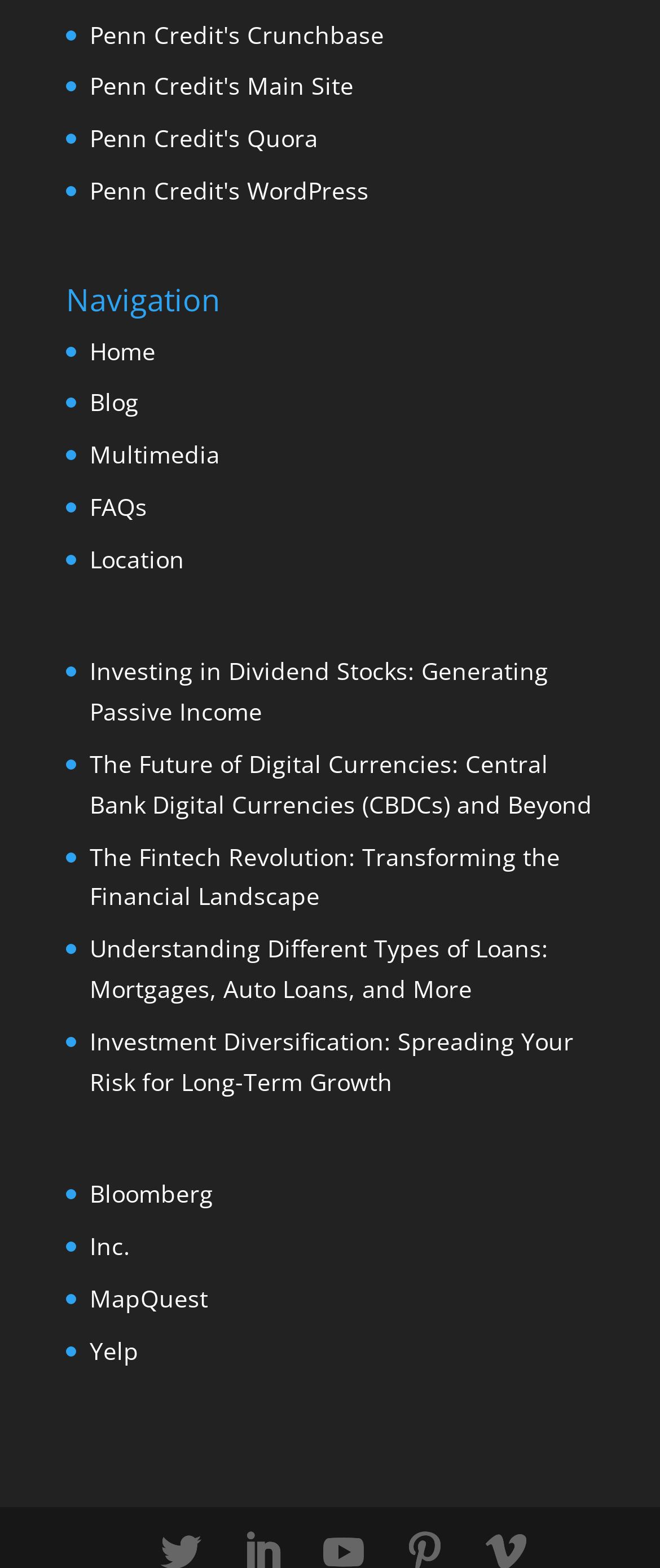Using the information from the screenshot, answer the following question thoroughly:
How many external links are there?

I counted the number of links that are not part of the navigation or article links, and found that there are 9 external links, which are links to Penn Credit's Crunchbase, Main Site, Quora, WordPress, Bloomberg, Inc., MapQuest, and Yelp.